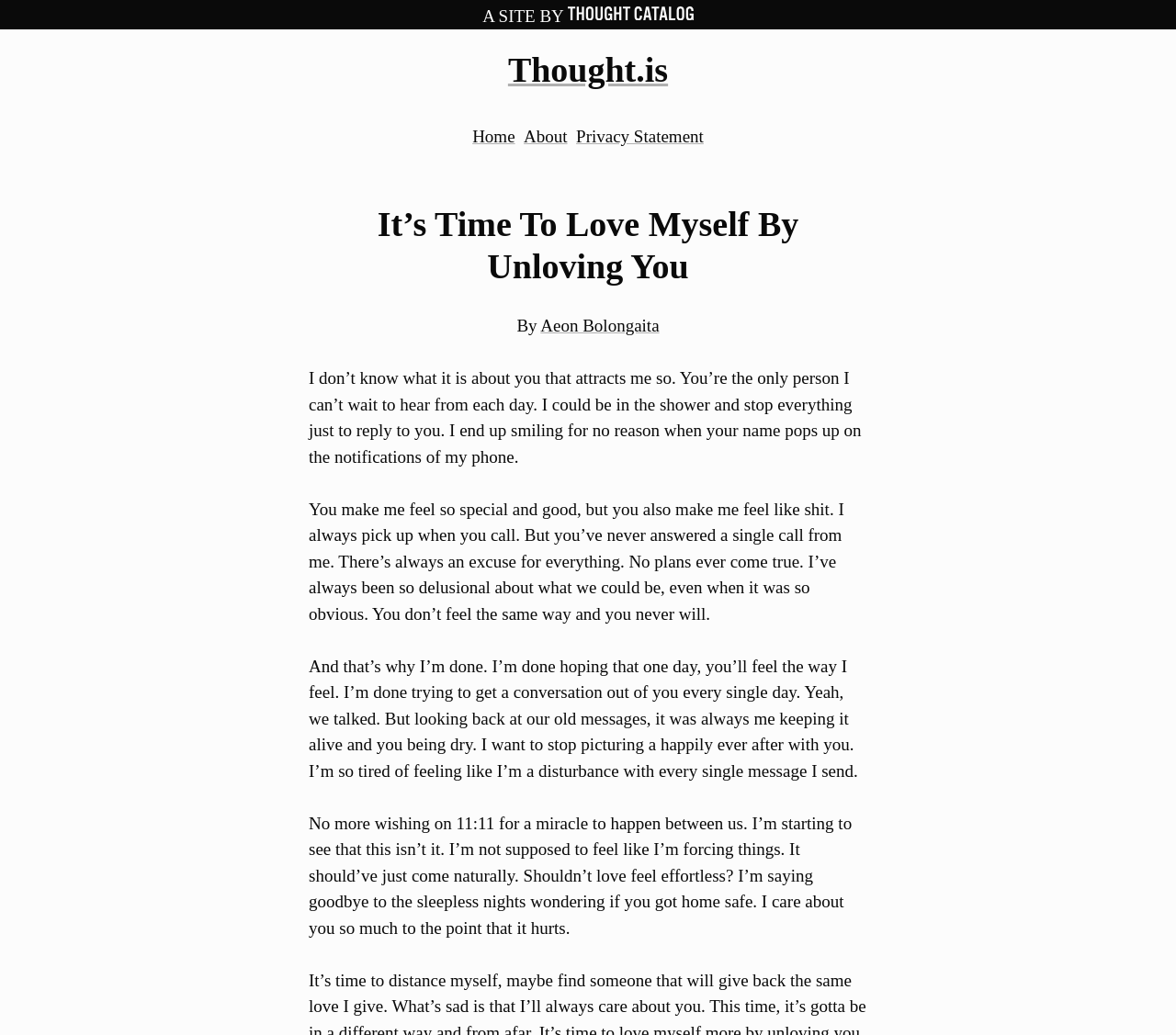What is the author done with?
Please provide a comprehensive answer based on the details in the screenshot.

The author is done hoping that one day, the person they are writing about will feel the same way as they do. They are tired of trying to get a conversation out of the person and are moving on.